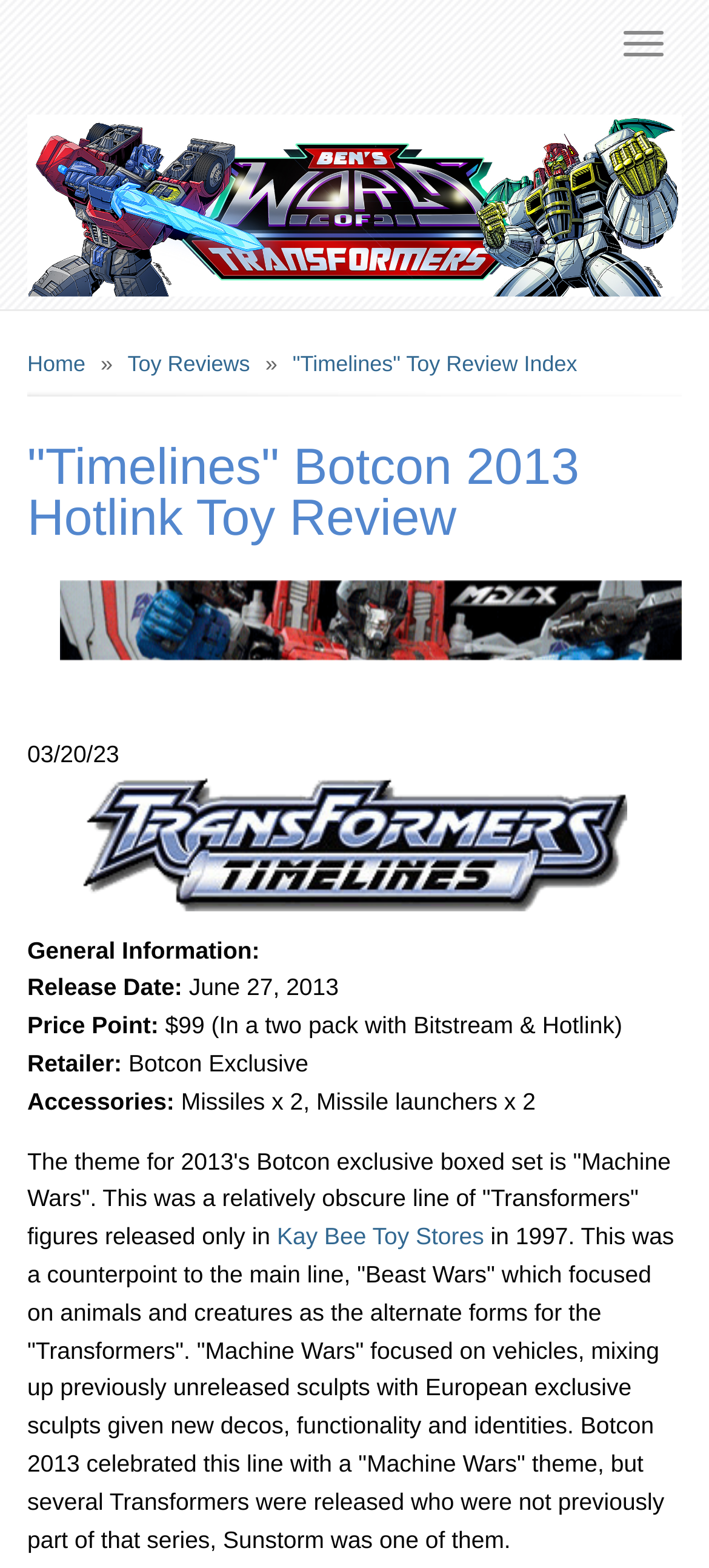Extract the bounding box coordinates for the UI element described as: "Kay Bee Toy Stores".

[0.391, 0.78, 0.683, 0.797]